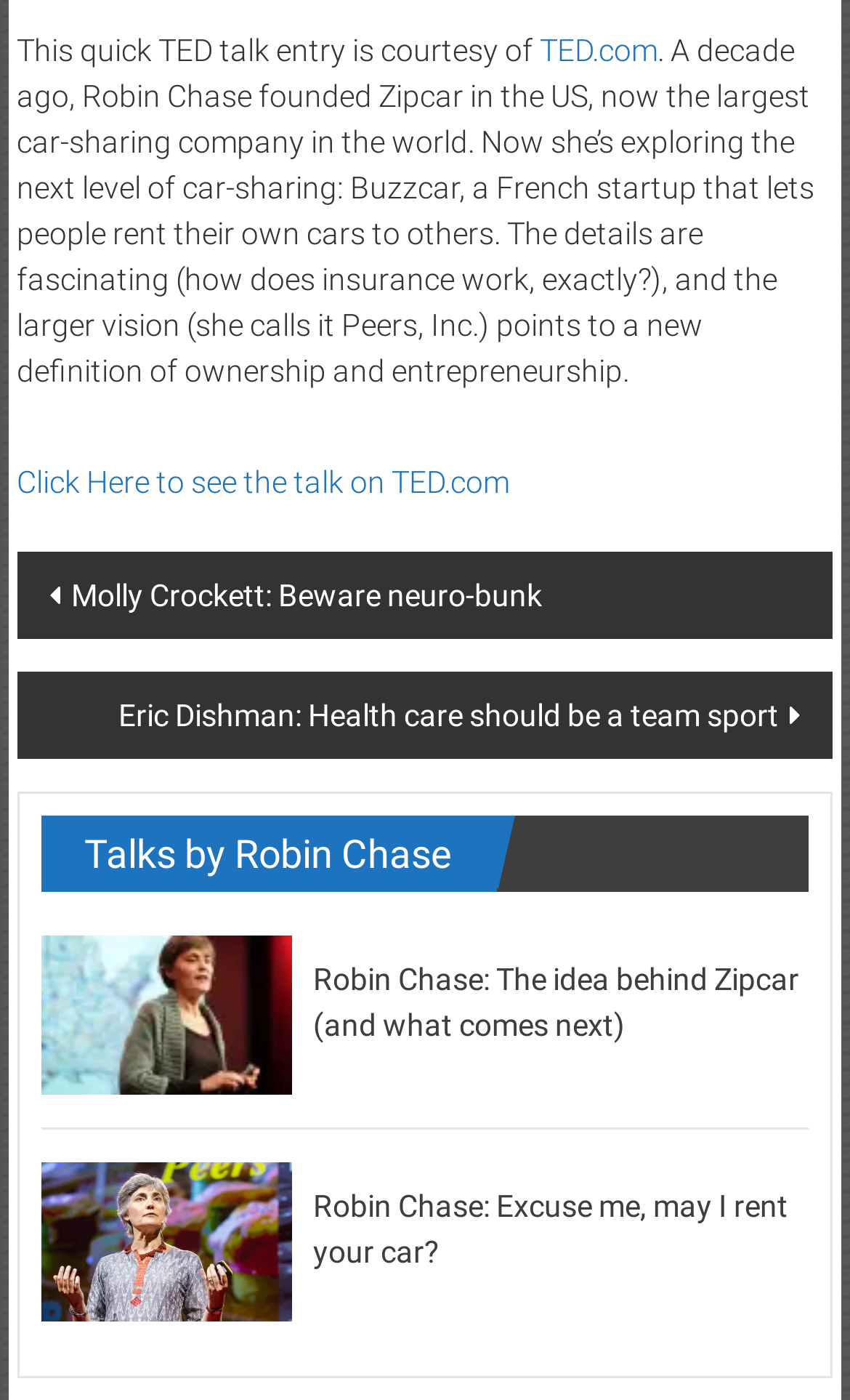Extract the bounding box coordinates of the UI element described: "Molly Crockett: Beware neuro-bunk". Provide the coordinates in the format [left, top, right, bottom] with values ranging from 0 to 1.

[0.02, 0.395, 0.98, 0.457]